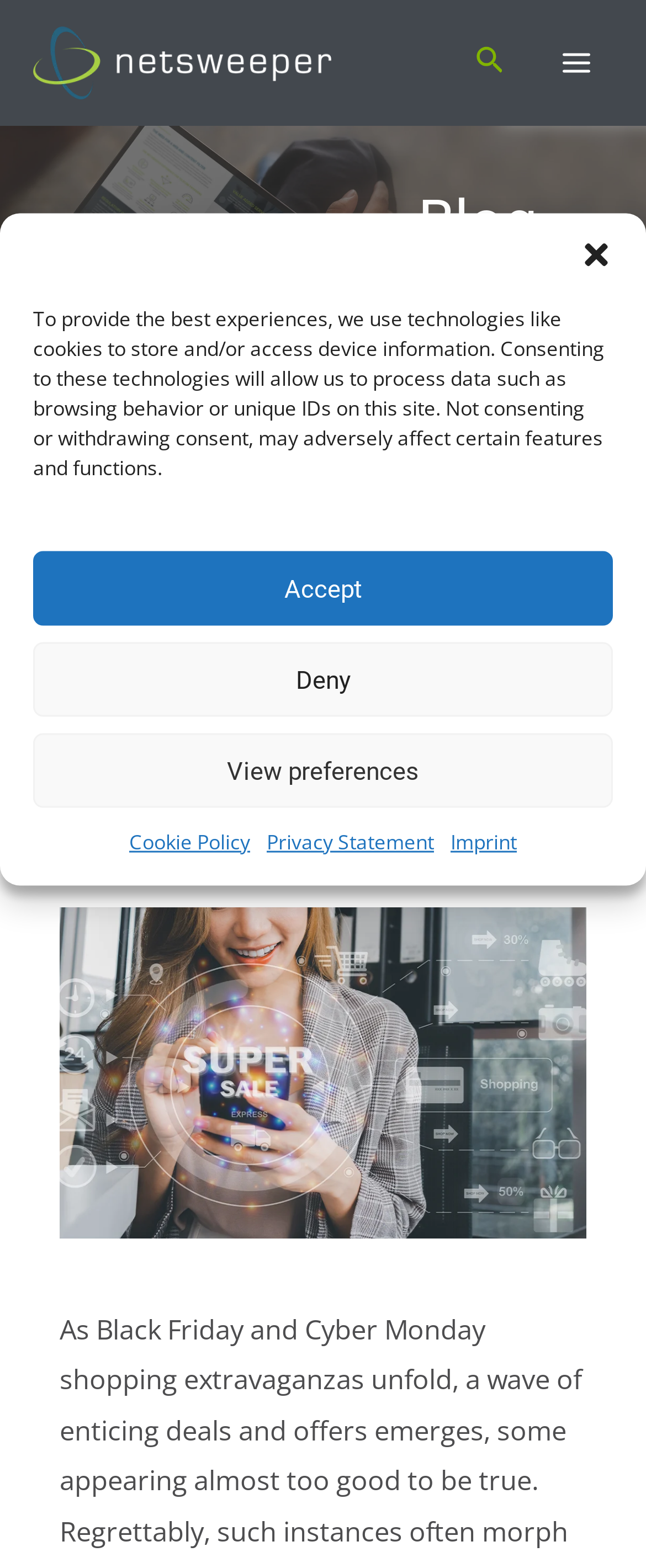Could you highlight the region that needs to be clicked to execute the instruction: "Search for something"?

[0.736, 0.026, 0.783, 0.054]